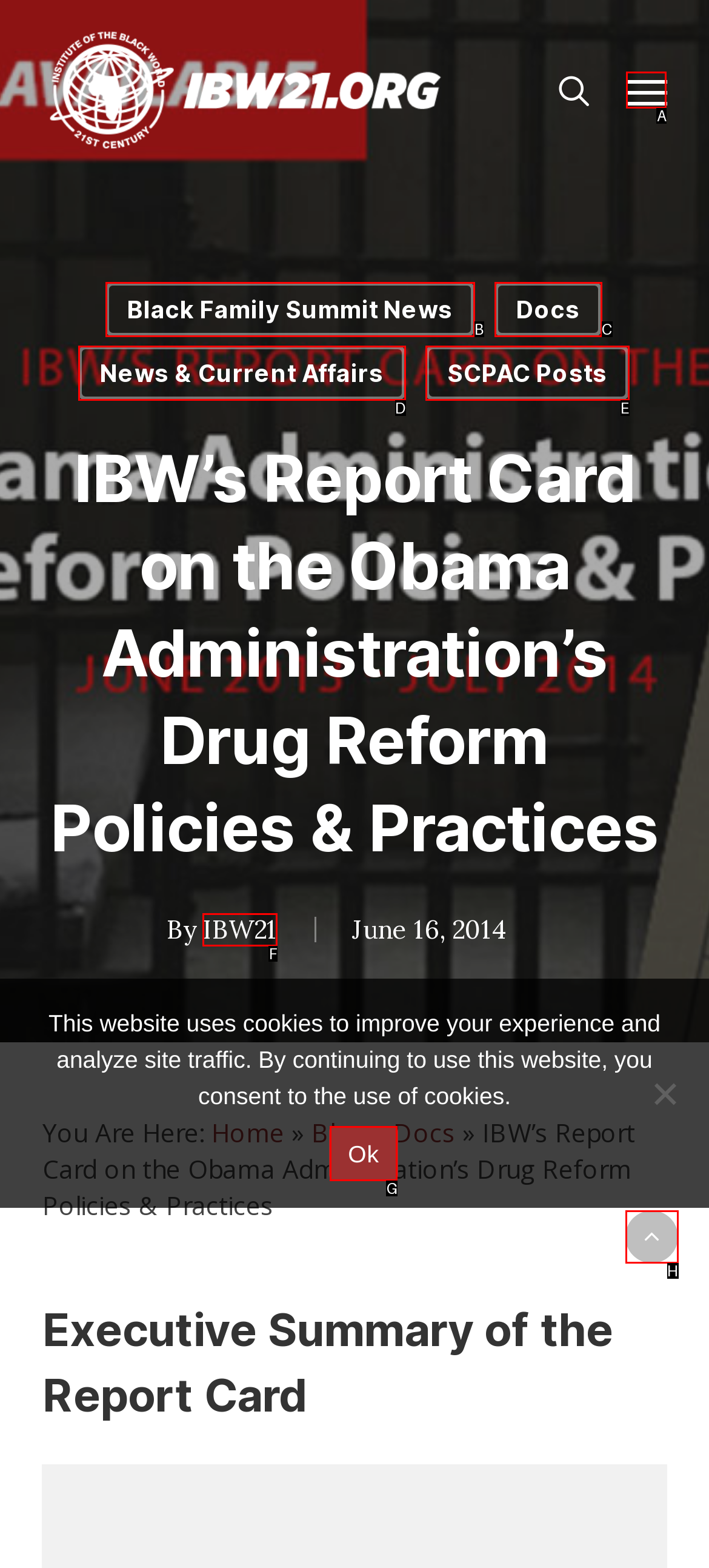Identify the option that corresponds to the description: parent_node: Leave us a message.... Provide only the letter of the option directly.

None